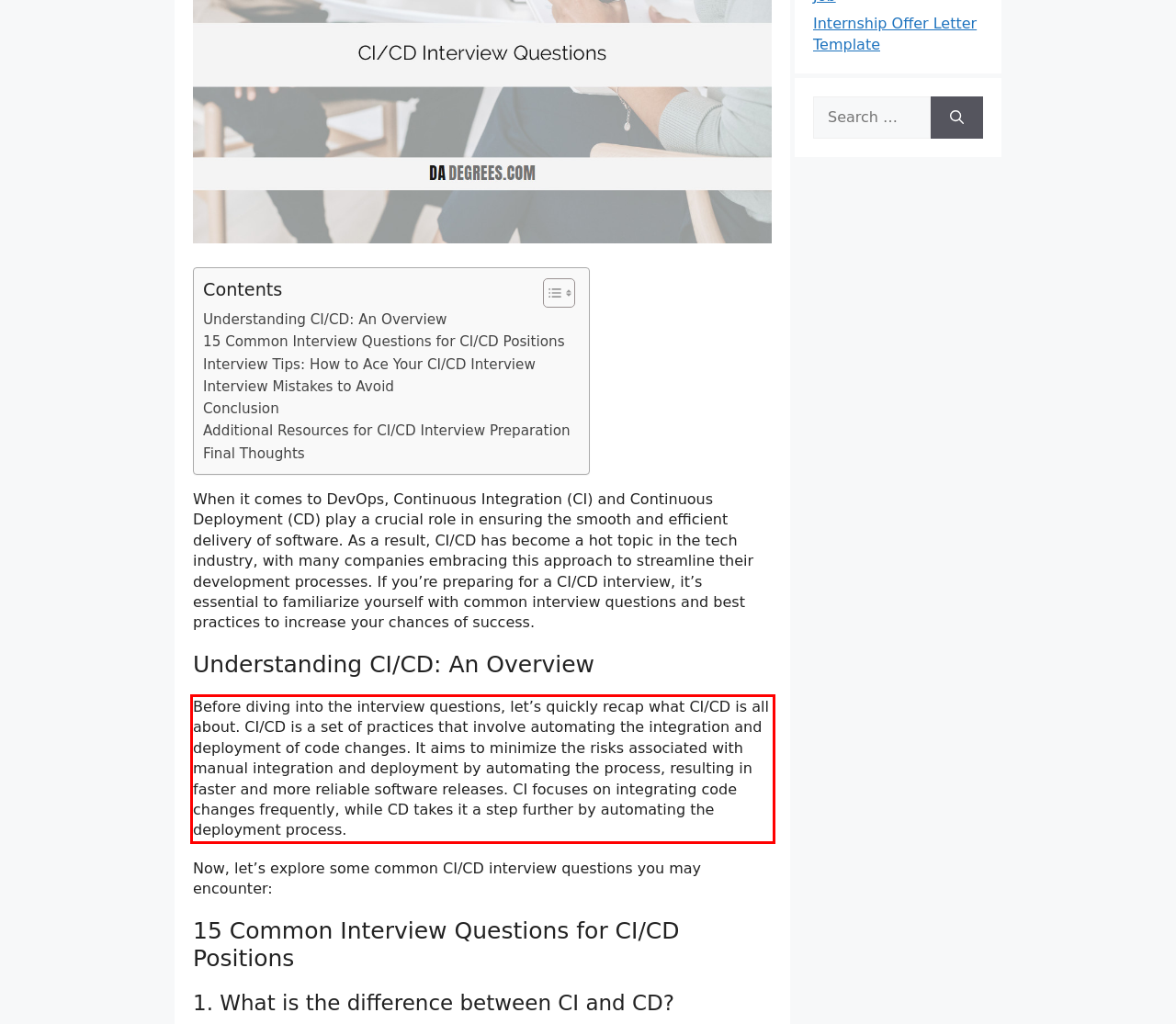With the given screenshot of a webpage, locate the red rectangle bounding box and extract the text content using OCR.

Before diving into the interview questions, let’s quickly recap what CI/CD is all about. CI/CD is a set of practices that involve automating the integration and deployment of code changes. It aims to minimize the risks associated with manual integration and deployment by automating the process, resulting in faster and more reliable software releases. CI focuses on integrating code changes frequently, while CD takes it a step further by automating the deployment process.